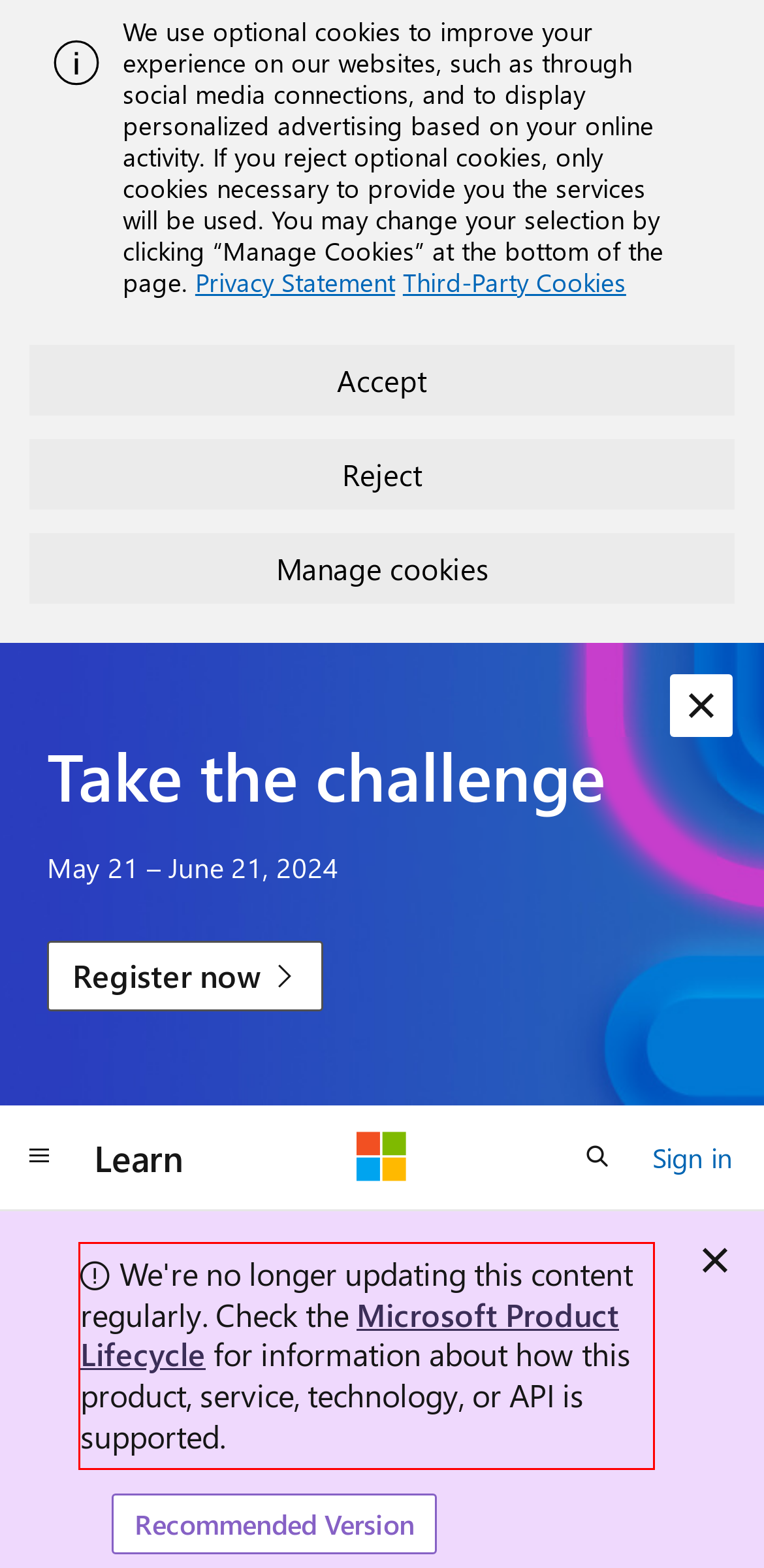Analyze the screenshot of the webpage and extract the text from the UI element that is inside the red bounding box.

We're no longer updating this content regularly. Check the Microsoft Product Lifecycle for information about how this product, service, technology, or API is supported.